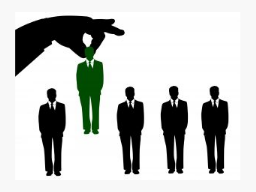Offer a thorough description of the image.

The image depicts a stylized illustration of recruitment, where a hand is selecting a figure dressed in green from a lineup of four silhouetted figures in black suits. This visual metaphor effectively represents the concept of headhunting, emphasizing the process of choosing the right candidate from a pool of applicants. It aligns with the accompanying text that discusses what to do when contacted by a headhunter, highlighting the importance of understanding one’s value in the job market. The vibrant green figure symbolizes the ideal candidate being picked, suggesting qualities like potential and capability that recruiters seek.